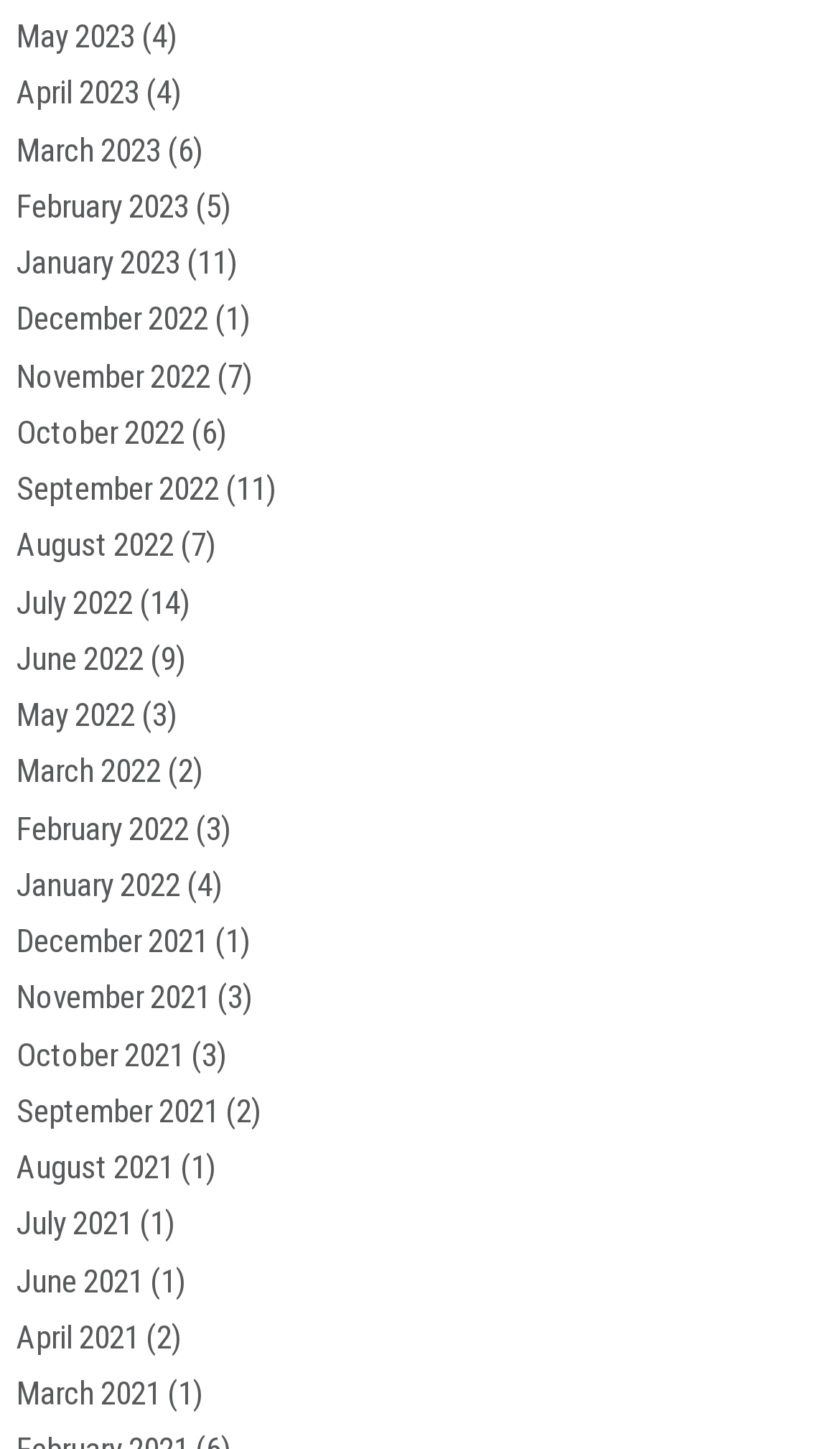What is the month with the highest number of items?
Based on the visual, give a brief answer using one word or a short phrase.

July 2022